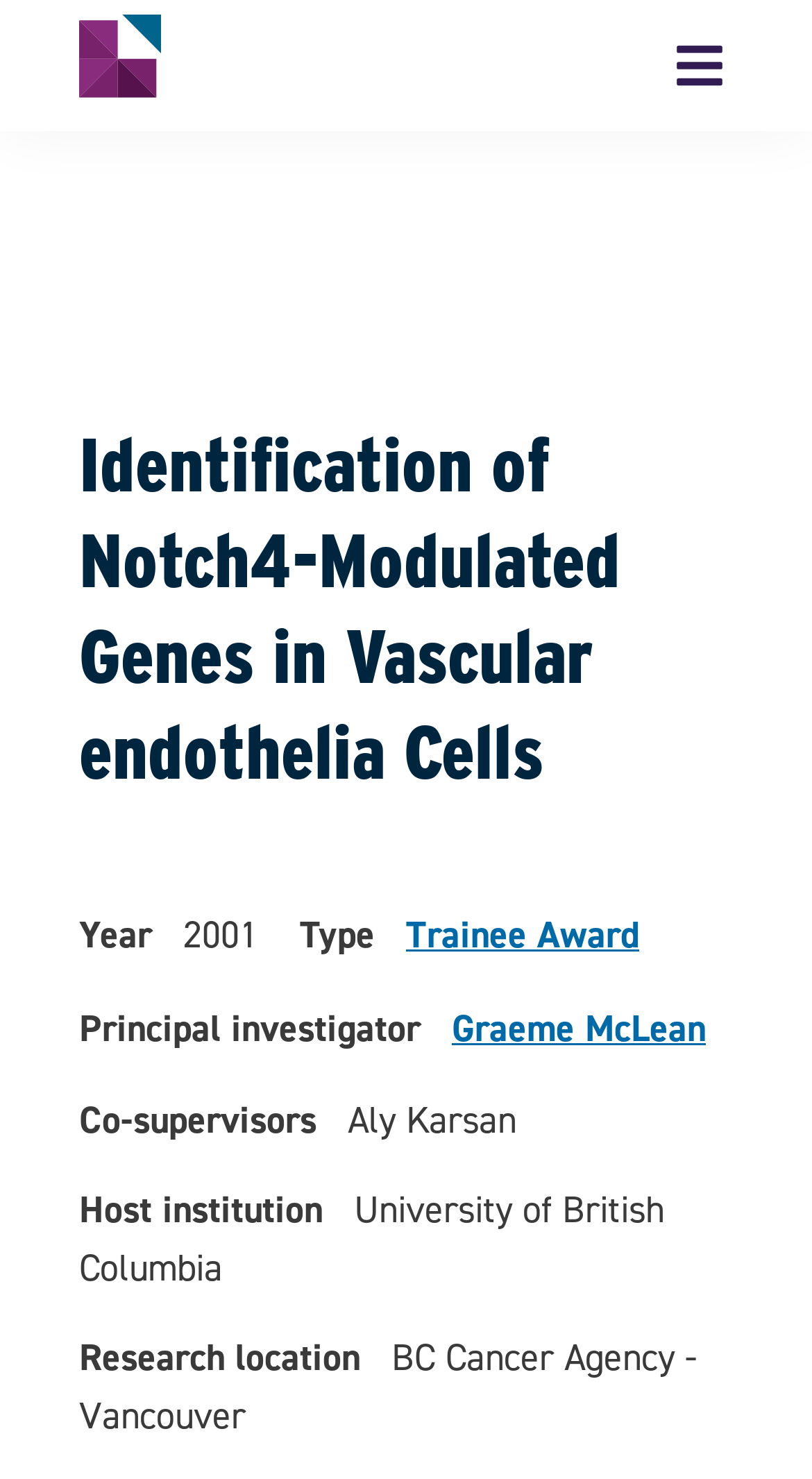Summarize the contents and layout of the webpage in detail.

The webpage is about a research project titled "Identification of Notch4-Modulated Genes in Vascular endothelia Cells" under Health Research BC. At the top-left corner, there is a link and an image, which are likely a logo or a navigation element. 

Below the top-left elements, there is a prominent heading that displays the title of the research project, spanning across most of the width of the page. 

On the left side of the page, there are several sections of text, each with a label and a corresponding value. The first section displays the year "2001". The second section shows the type of award, which is a "Trainee Award". 

Further down, there is a section about the principal investigator, with a link to the person's name, "Graeme McLean". Below this, there is a section about co-supervisors, listing "Aly Karsan". 

The next sections provide information about the host institution, which is the "University of British Columbia", and the research location, which is the "BC Cancer Agency - Vancouver". 

On the top-right corner, there is another image, which might be a logo or a decorative element.